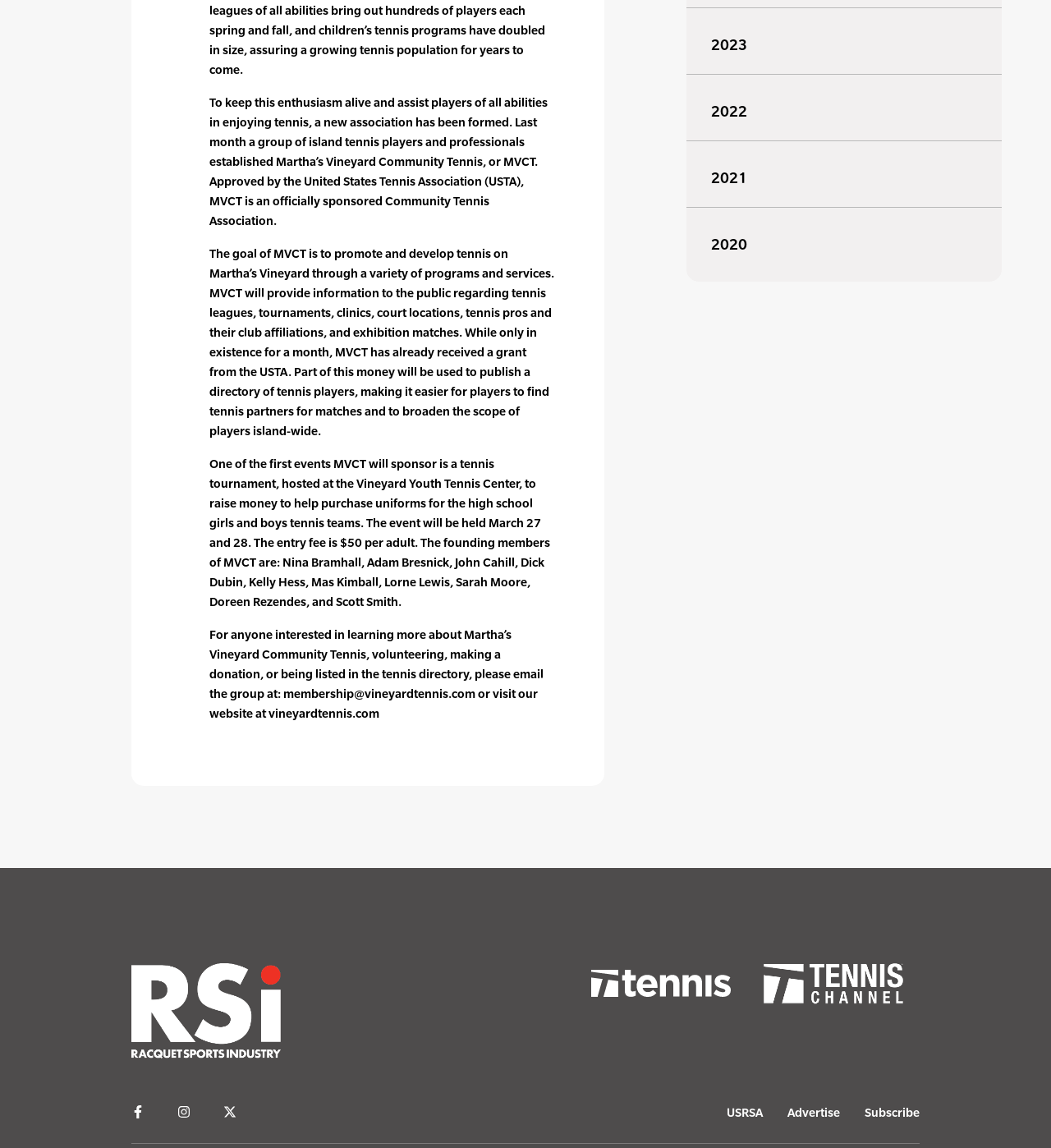Find the bounding box of the UI element described as follows: "2023".

[0.677, 0.031, 0.711, 0.046]